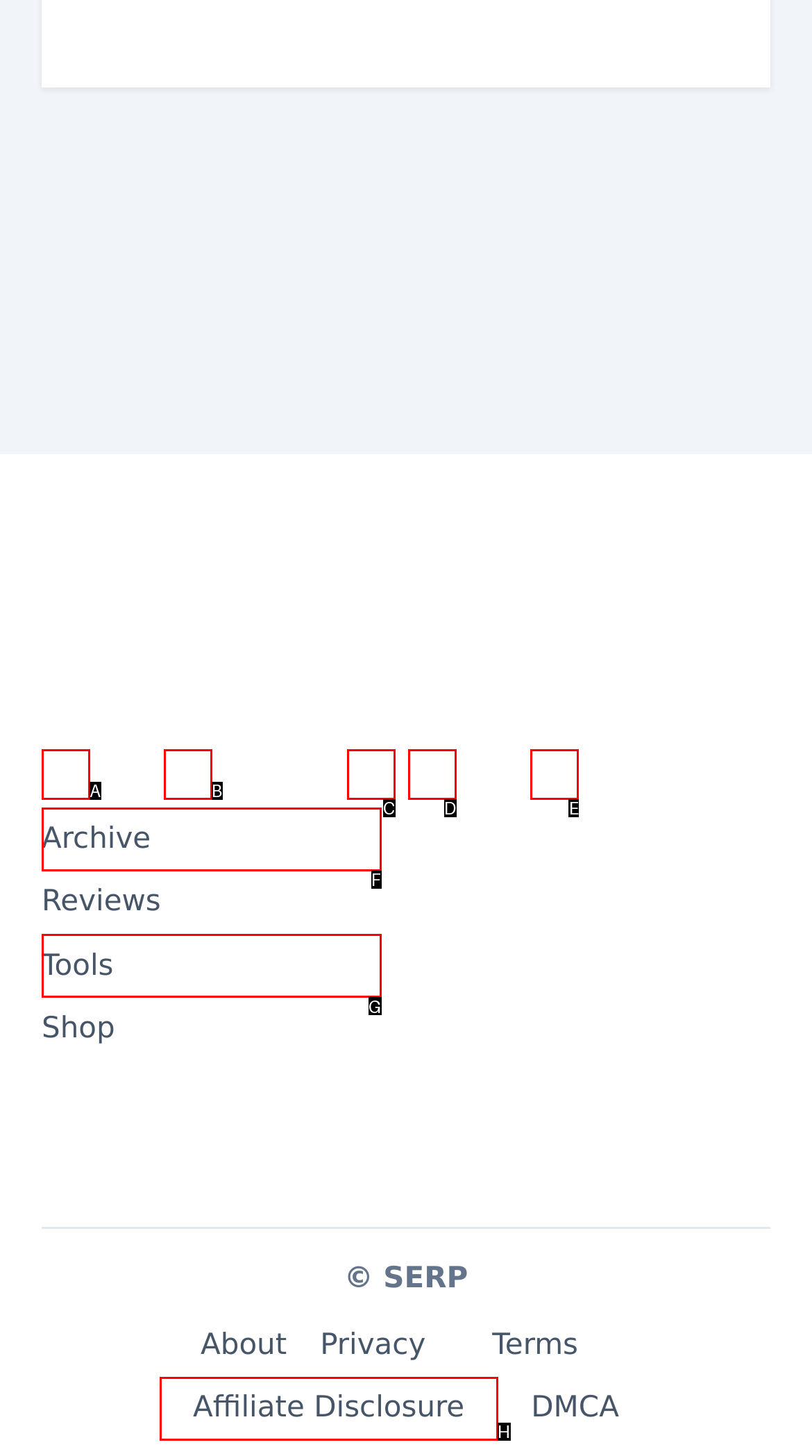Choose the option that aligns with the description: Affiliate Disclosure
Respond with the letter of the chosen option directly.

H